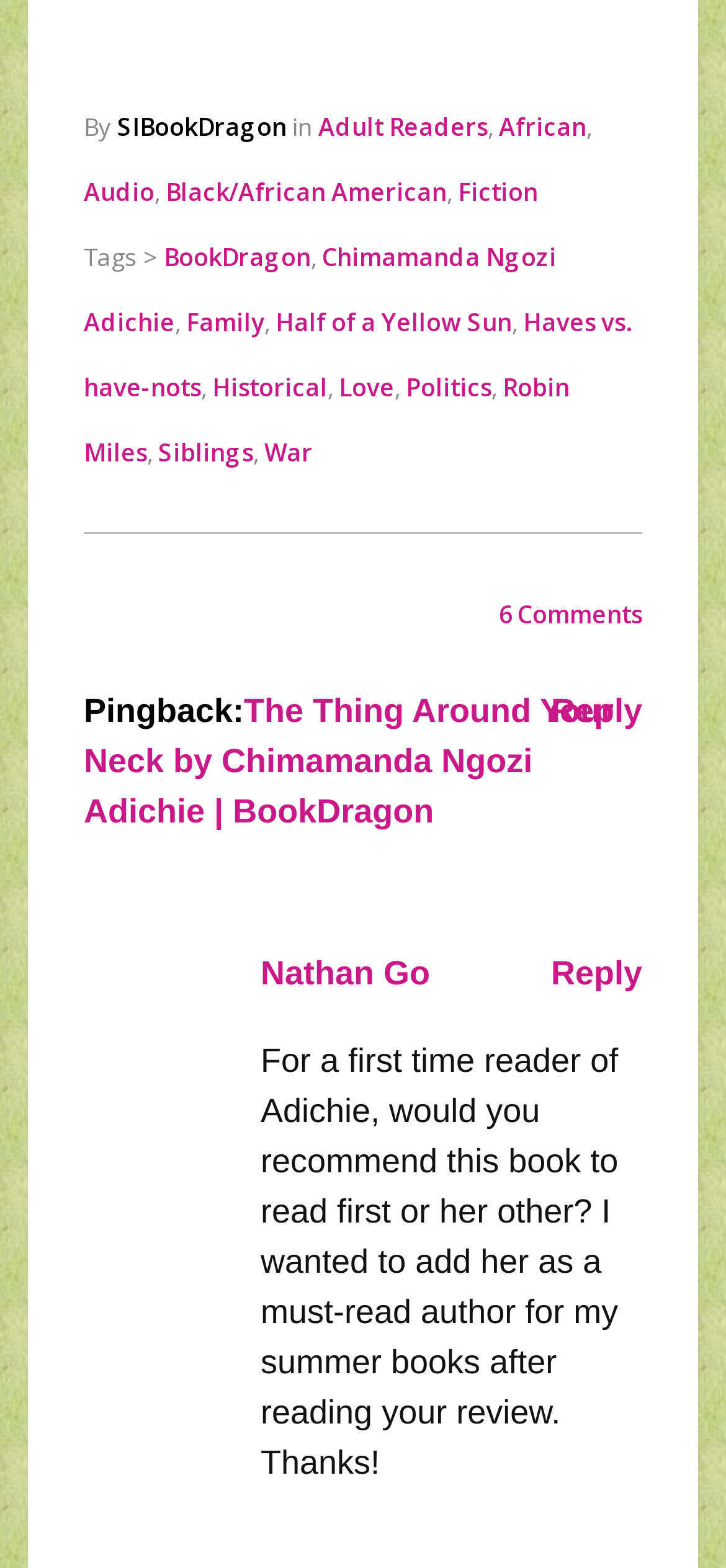What is the name of the narrator mentioned in the review?
Give a one-word or short-phrase answer derived from the screenshot.

Robin Miles